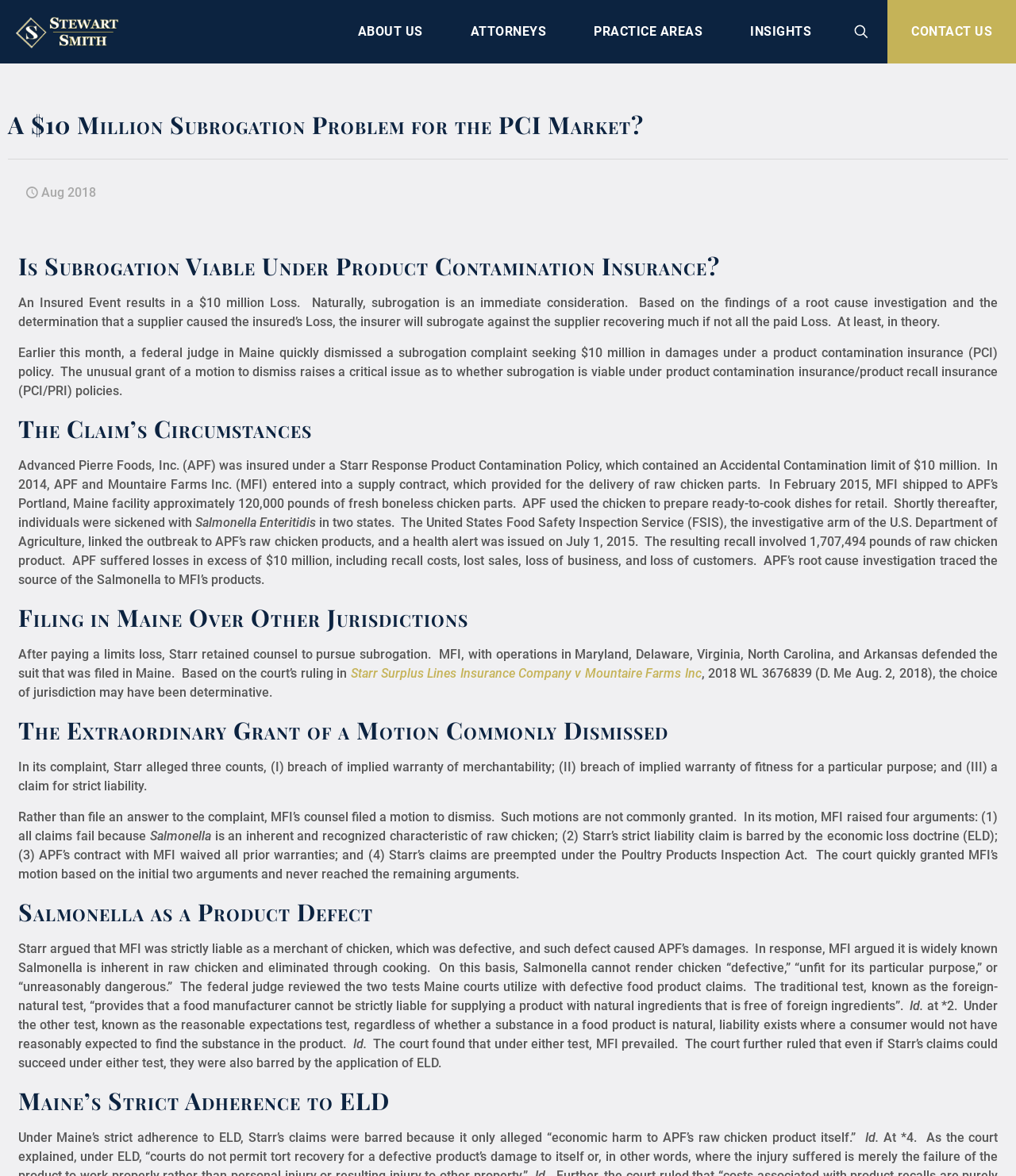Elaborate on the information and visuals displayed on the webpage.

This webpage appears to be a legal article or blog post discussing a specific case related to product contamination insurance and subrogation. At the top of the page, there is a logo and a navigation menu with links to "ABOUT US", "ATTORNEYS", "PRACTICE AREAS", "INSIGHTS", and "CONTACT US". 

Below the navigation menu, there is a heading that reads "A $10 Million Subrogation Problem for the PCI Market?" followed by a subheading "Is Subrogation Viable Under Product Contamination Insurance?" and a brief summary of the article. 

The main content of the article is divided into several sections, each with its own heading. The first section discusses the circumstances of the claim, including a product contamination incident that resulted in a $10 million loss. The second section explains the filing of a lawsuit in Maine and the defendant's motion to dismiss. 

The subsequent sections delve into the details of the lawsuit, including the plaintiff's allegations and the defendant's arguments. There are several paragraphs of text that discuss the legal arguments and the court's ruling. 

Throughout the article, there are no images, but there are several headings and subheadings that break up the text and provide a clear structure to the content. The text is dense and appears to be written for an audience with a legal background or interest in the topic.